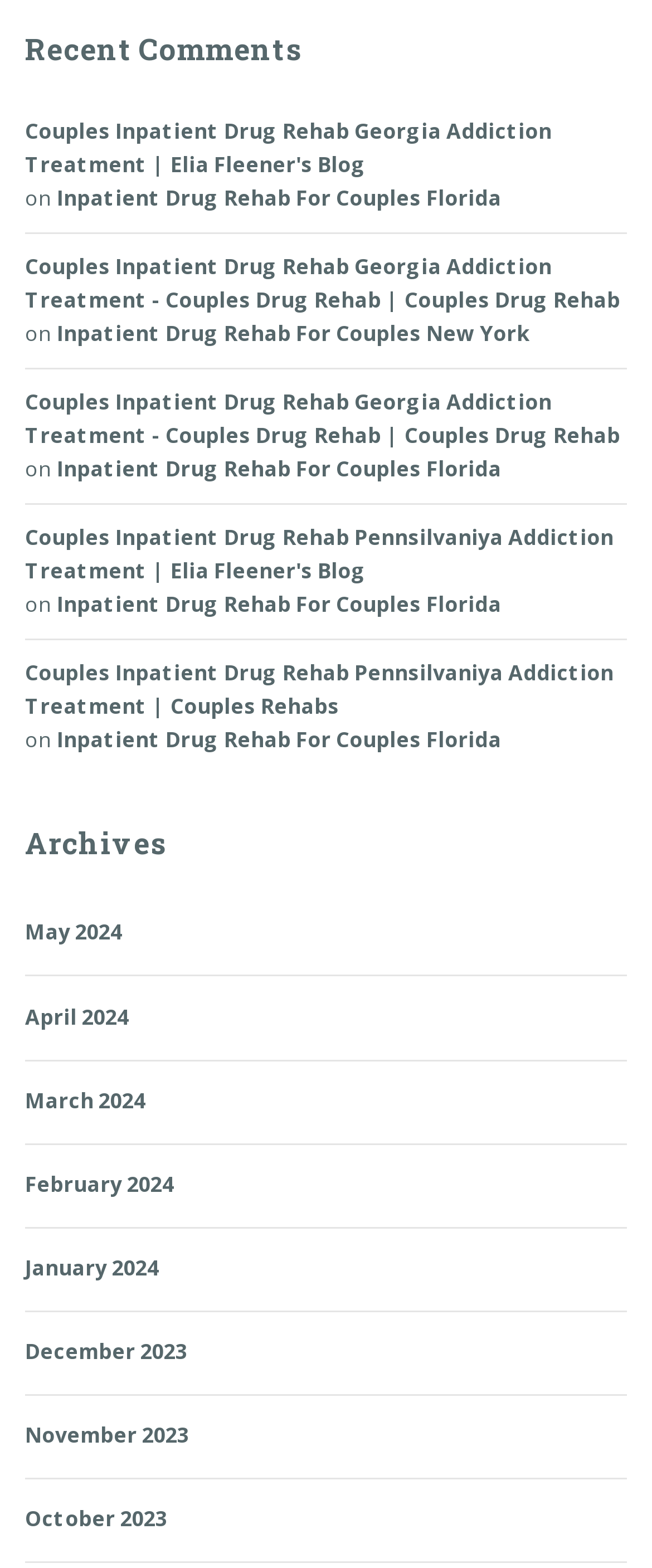Determine the coordinates of the bounding box for the clickable area needed to execute this instruction: "Browse archives by month".

[0.038, 0.527, 0.962, 0.55]